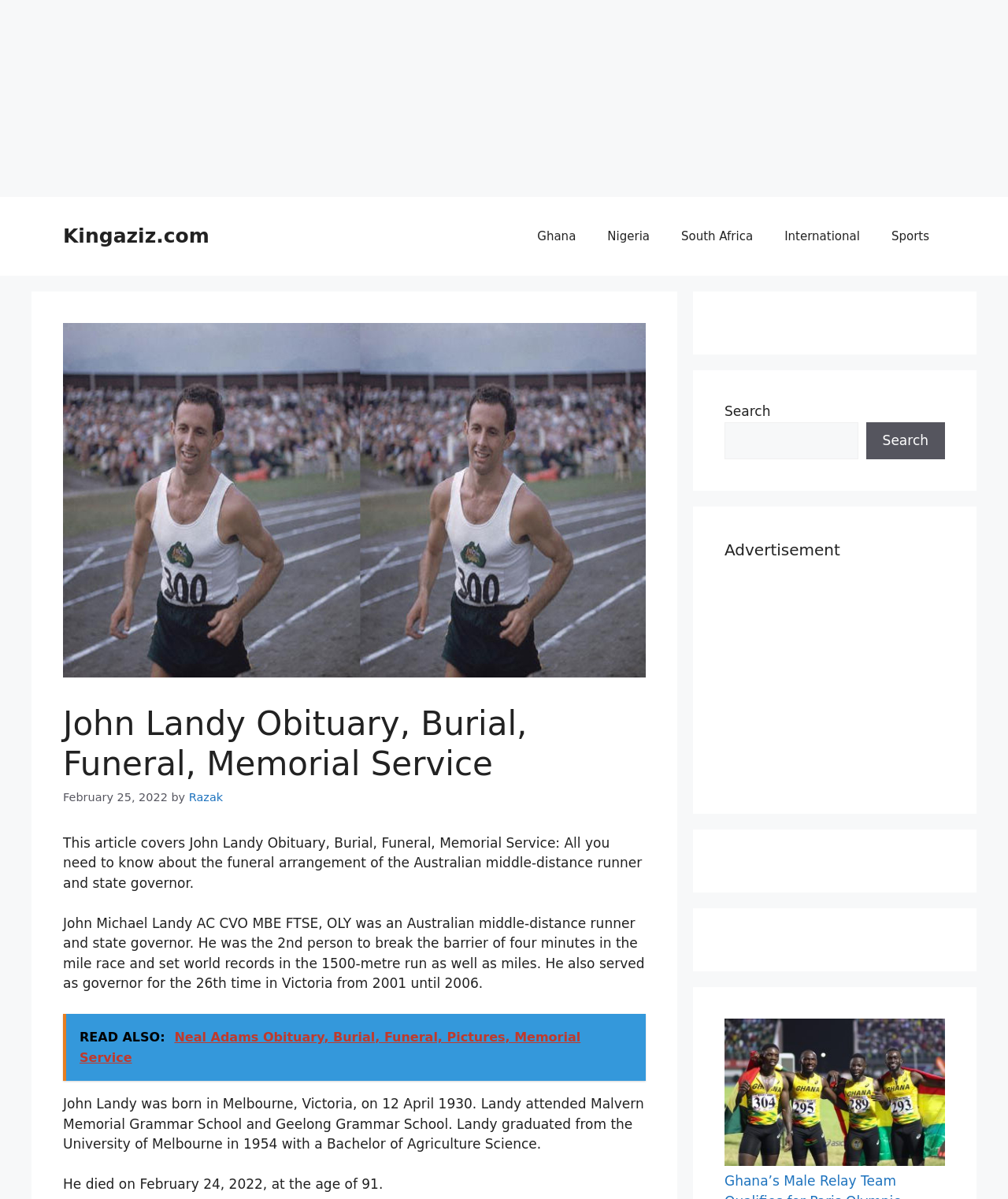Find and specify the bounding box coordinates that correspond to the clickable region for the instruction: "Read the article about Neal Adams Obituary".

[0.062, 0.846, 0.641, 0.902]